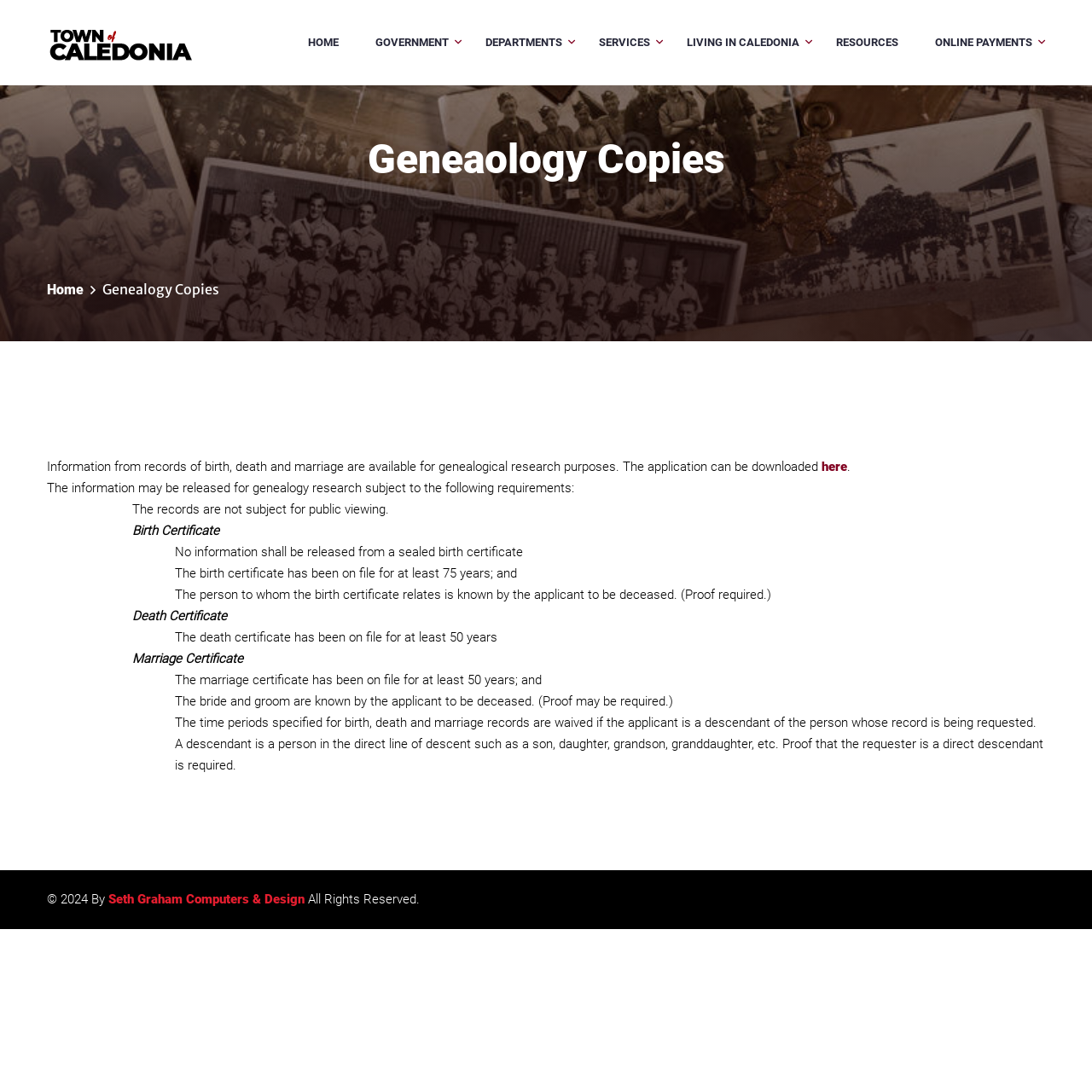What is the condition for releasing a death certificate?
Based on the image, please offer an in-depth response to the question.

The webpage states that the death certificate has been on file for at least 50 years, which is one of the conditions for releasing the information for genealogy research.